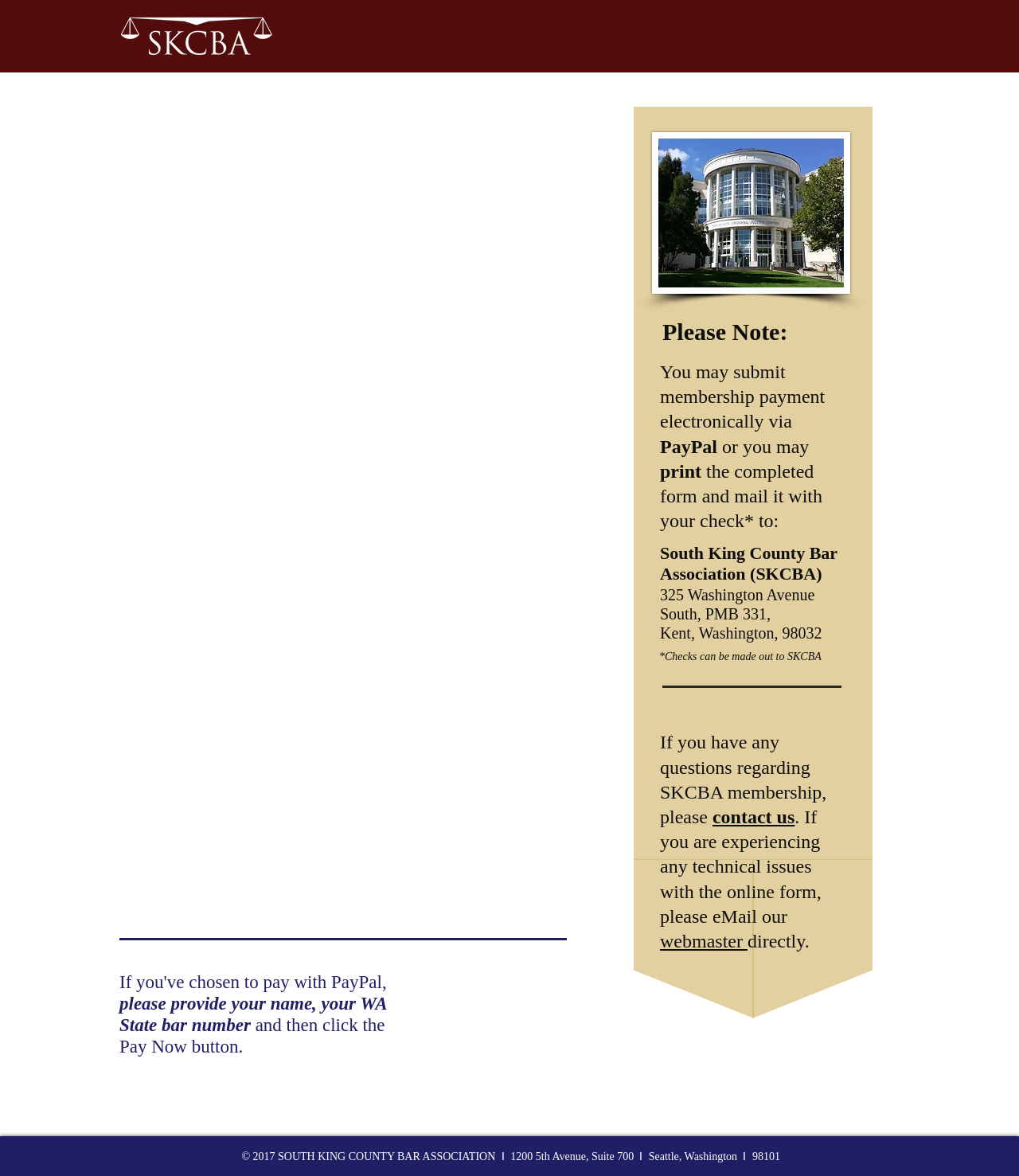Can you identify the bounding box coordinates of the clickable region needed to carry out this instruction: 'Click the CONTACT link'? The coordinates should be four float numbers within the range of 0 to 1, stated as [left, top, right, bottom].

[0.816, 0.024, 0.884, 0.042]